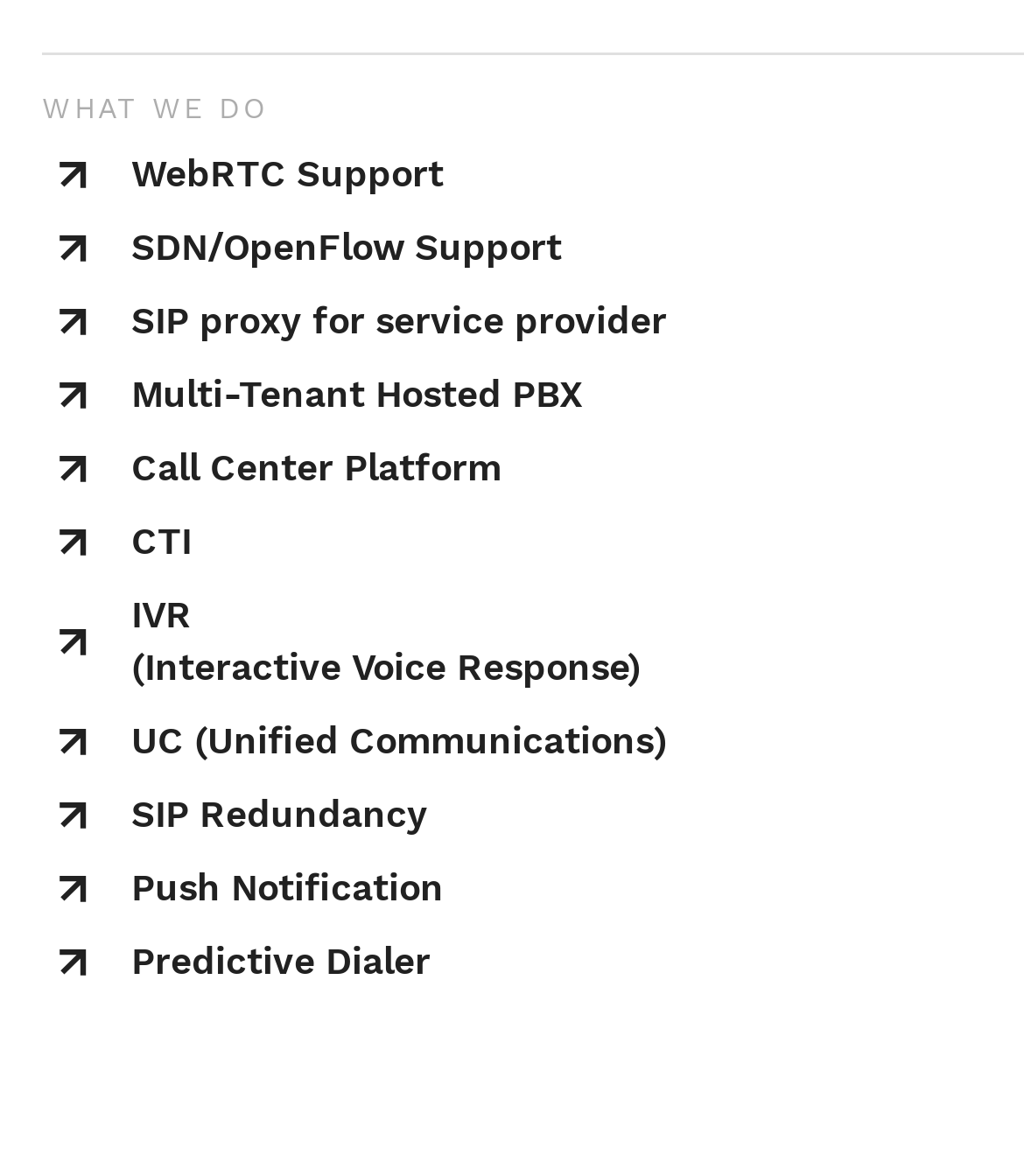Determine the bounding box for the described HTML element: "CTI". Ensure the coordinates are four float numbers between 0 and 1 in the format [left, top, right, bottom].

[0.128, 0.442, 0.187, 0.478]